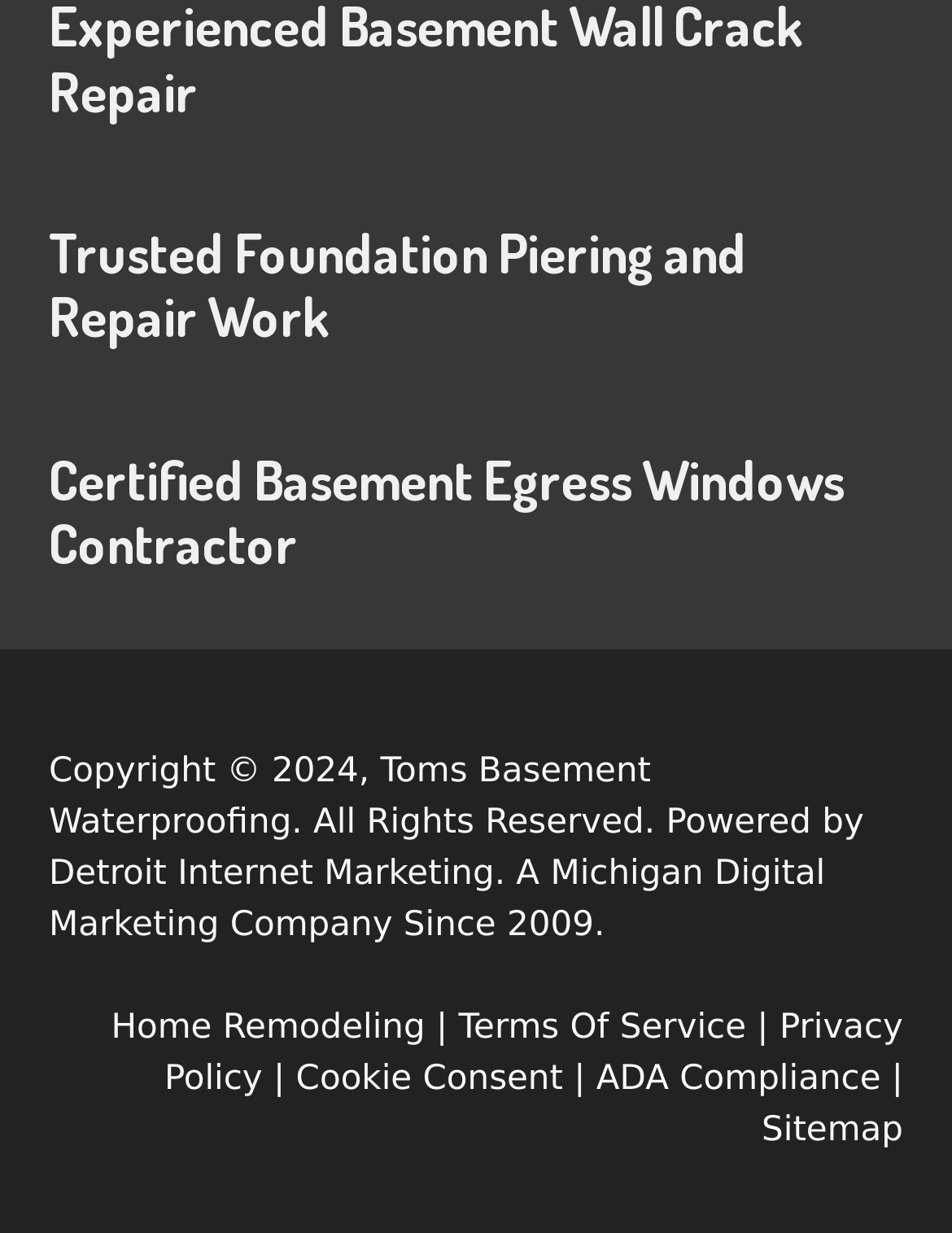Provide a brief response to the question below using a single word or phrase: 
What is the name of the digital marketing company?

Detroit Internet Marketing